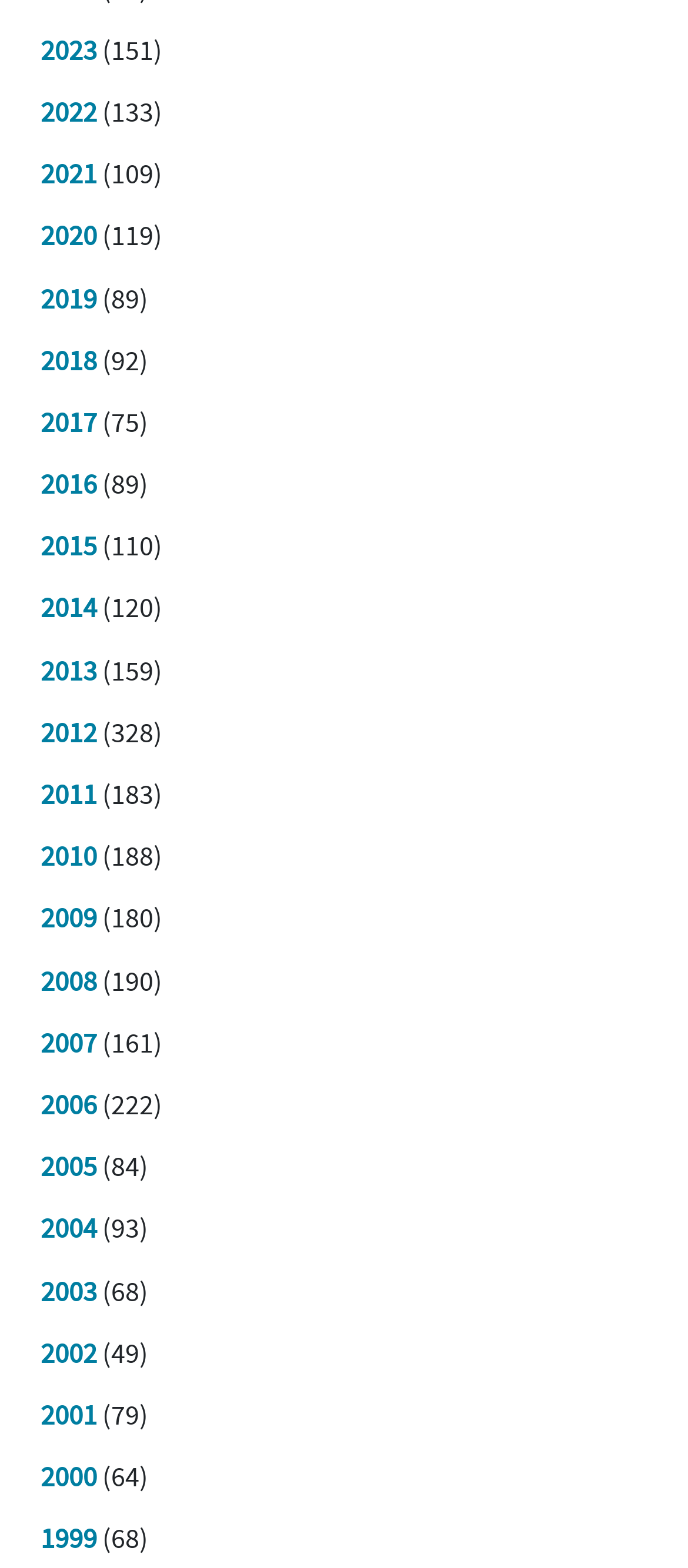Please specify the bounding box coordinates of the region to click in order to perform the following instruction: "Click 2023".

[0.059, 0.021, 0.141, 0.044]